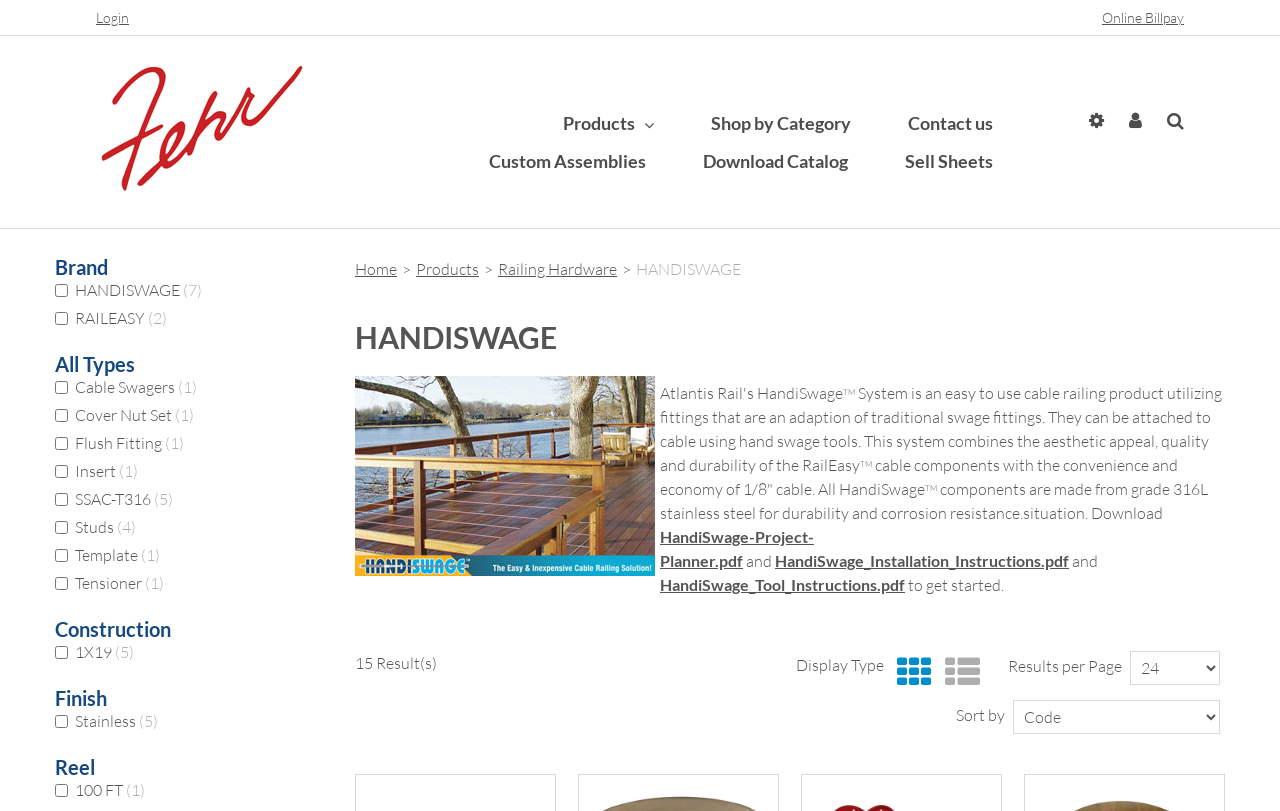Answer the question below using just one word or a short phrase: 
What is the text of the first heading on the webpage?

Brand